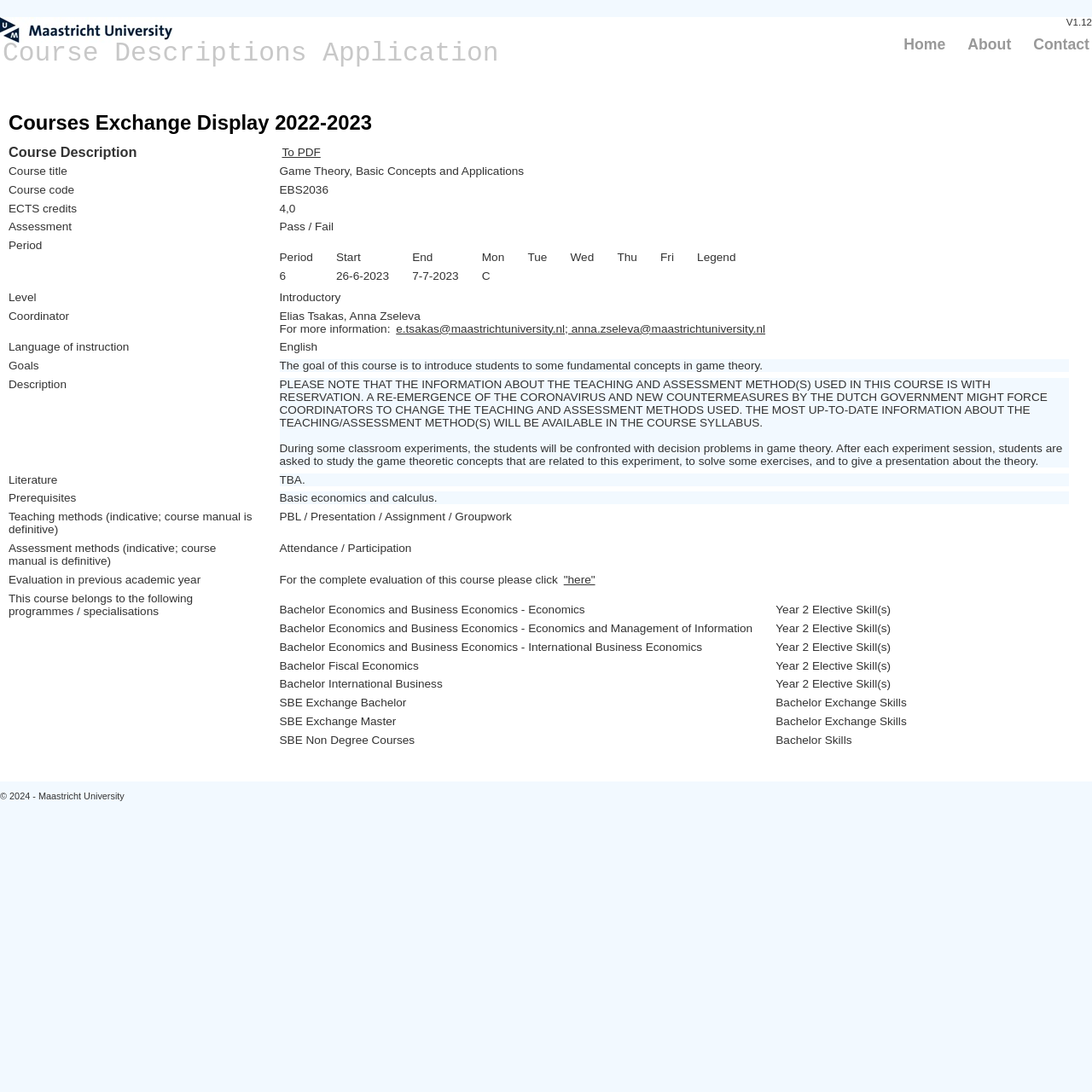From the webpage screenshot, predict the bounding box coordinates (top-left x, top-left y, bottom-right x, bottom-right y) for the UI element described here: We know Childcare Centers

None